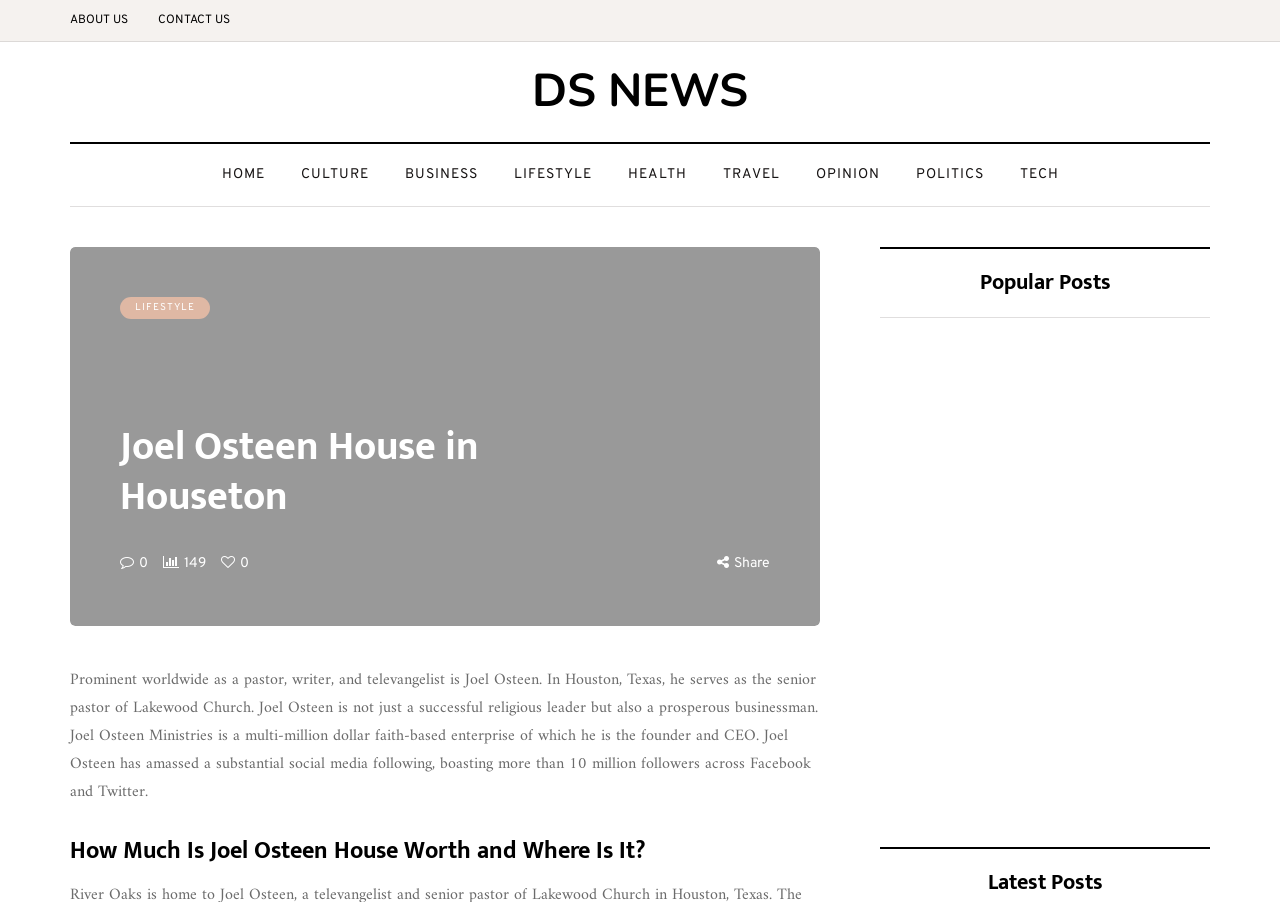Could you identify the text that serves as the heading for this webpage?

Joel Osteen House in Houseton